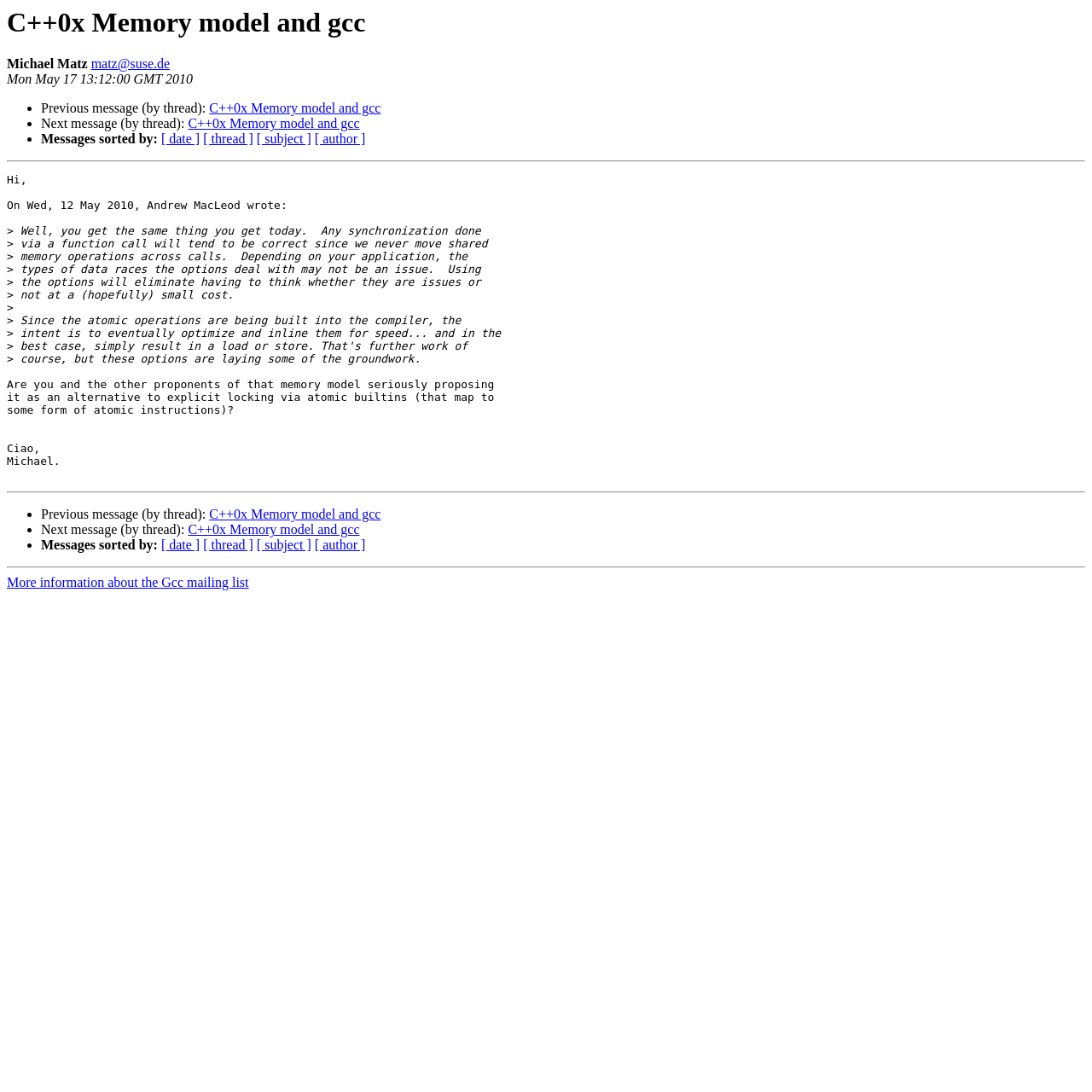What is the purpose of the horizontal separators?
Please respond to the question with a detailed and informative answer.

The horizontal separators are used to separate sections of the email, such as the header, the message body, and the footer, making it easier to read and understand the content.